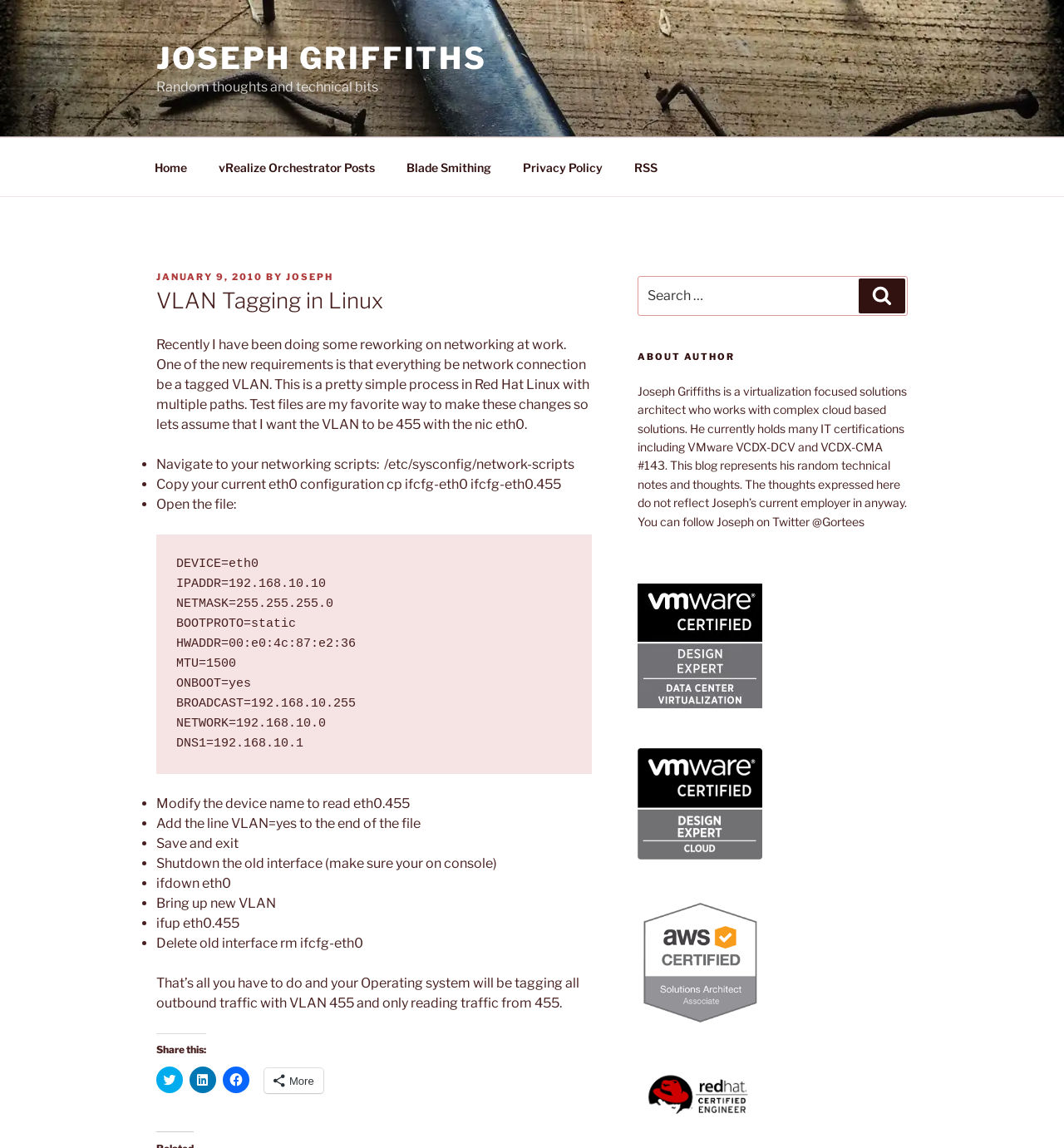Identify the bounding box coordinates of the clickable region to carry out the given instruction: "Search for something".

[0.807, 0.243, 0.851, 0.273]